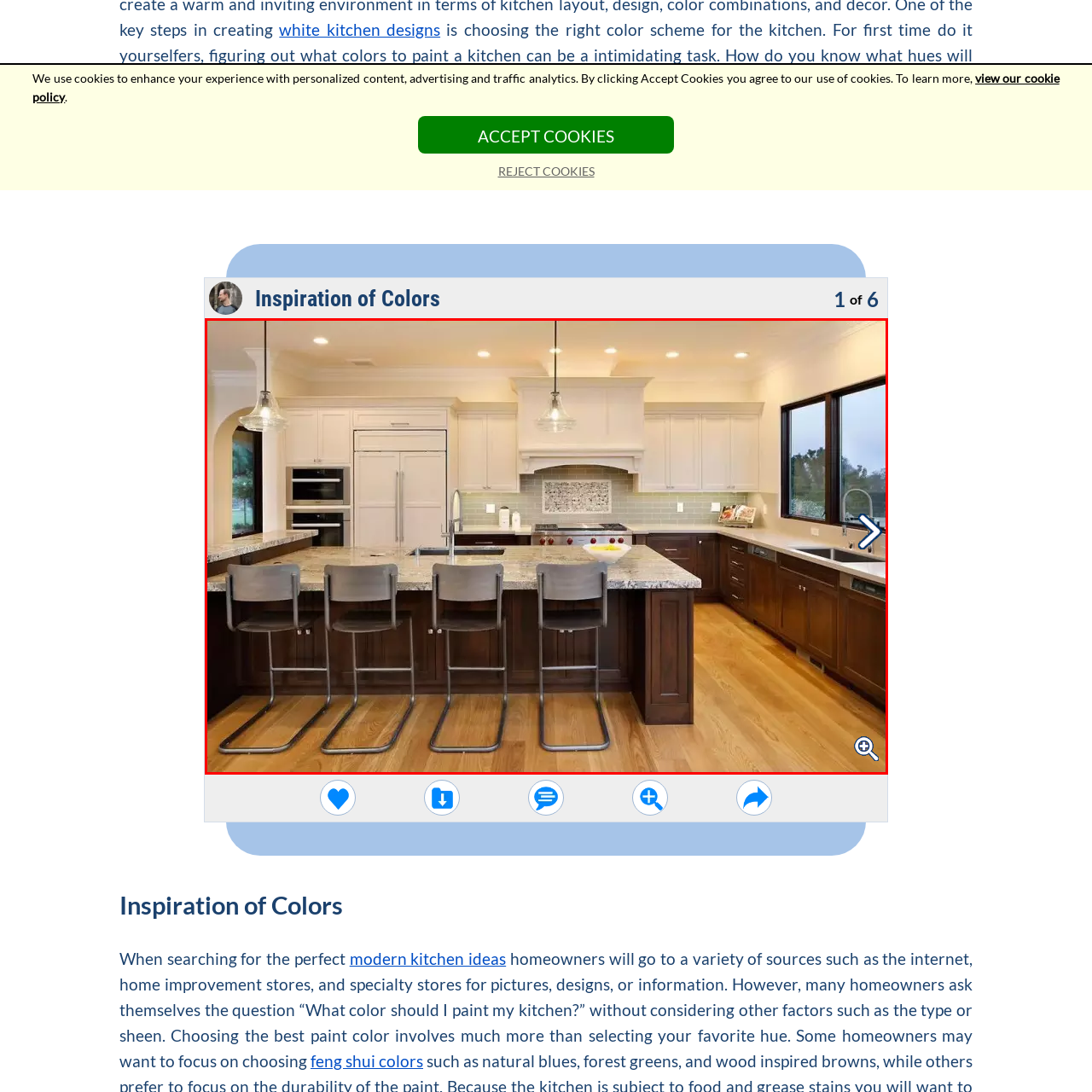Give a detailed account of the picture within the red bounded area.

The image showcases a beautifully designed modern kitchen characterized by an elegant blend of light and dark elements. Central to the kitchen is a spacious island topped with a striking granite surface, which extends into a bar with four sleek, contemporary stools, perfect for casual dining or socializing. The cabinetry features a mix of light and dark wood tones, with the upper cabinets displaying a soft white finish that brightens the space. 

Directly above the island, stylish pendant lights provide warm illumination, enhancing the inviting atmosphere. The kitchen is well-equipped, with sleek appliances integrated seamlessly into the design—modern ovens and a refrigerator are located conveniently at one end, ensuring functionality. The backsplash adds a subtle texture with its muted tiles, complementing the overall aesthetic. 

Natural light floods in through large windows, offering a view of the outdoors and further enhancing the spacious feel of the kitchen. This space not only serves as a functional cooking area but also as a hub for family gatherings and entertaining, exemplifying refined modern living.